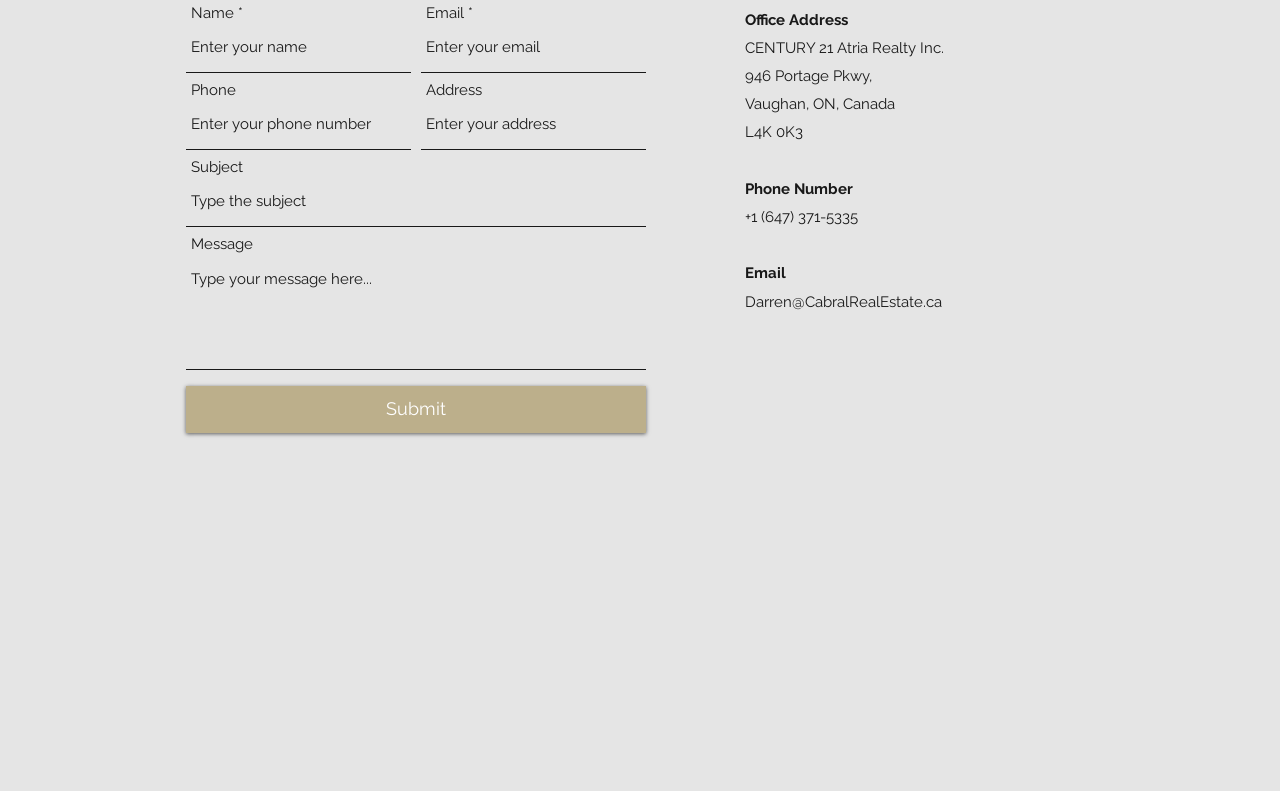Please specify the bounding box coordinates of the clickable region to carry out the following instruction: "Type your email". The coordinates should be four float numbers between 0 and 1, in the format [left, top, right, bottom].

[0.329, 0.029, 0.505, 0.092]